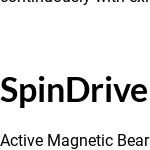Offer a detailed narrative of the image.

The image features a portrait of Ole Martola, who is identified as the author of the content related to Active Magnetic Bearings (AMB) and the services offered by SpinDrive. The text emphasizes the company's commitment to being the best AMB technology partner, highlighting their dedication to providing continuous support for existing and new AMB applications. The surrounding context includes an informative section on the commissioning of AMB systems, as well as a statement about the benefits of using Active Magnetic Bearings to enhance equipment performance and reliability. The focus on customer service is a key theme, inviting readers to reach out for assistance with their AMB applications.